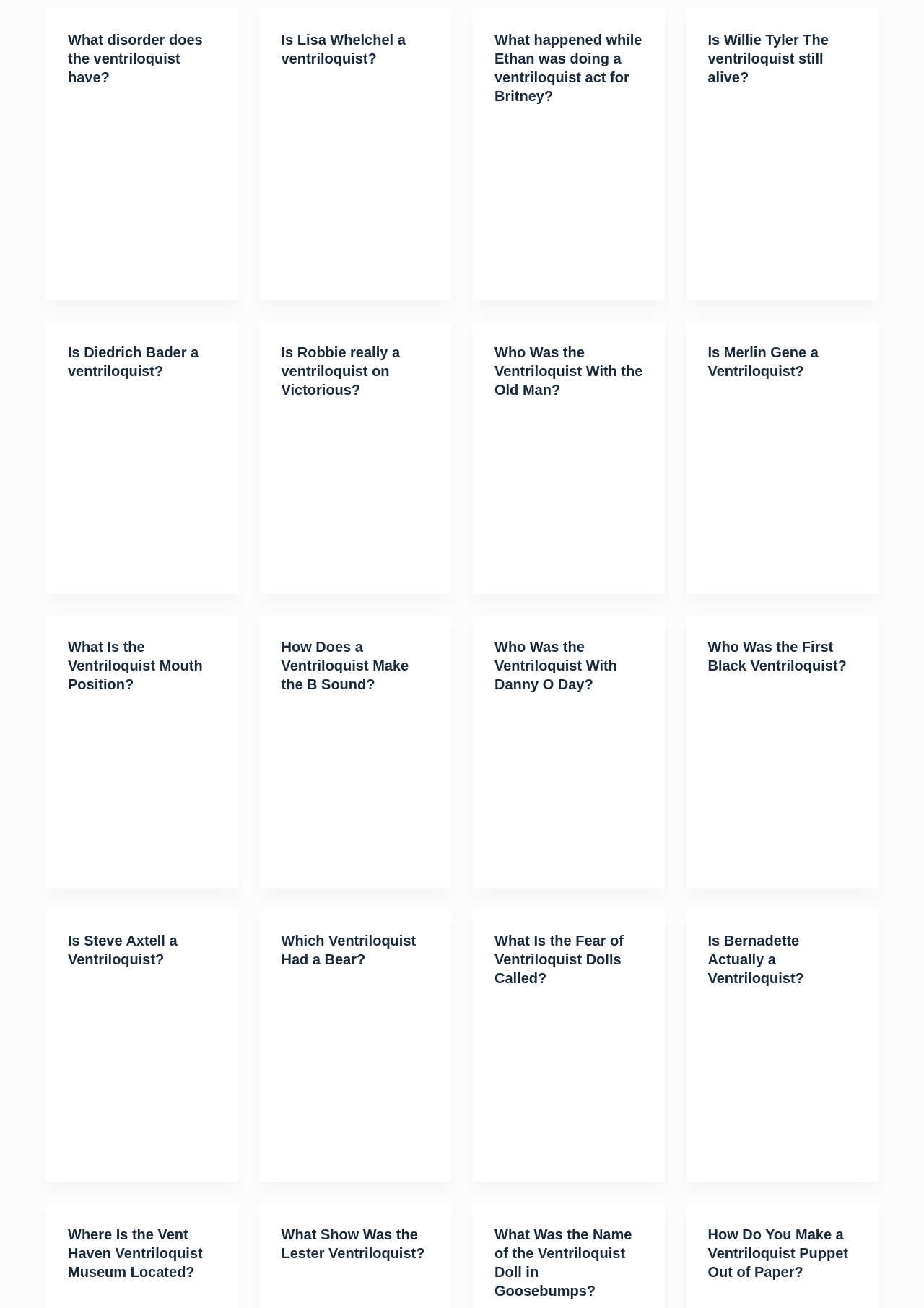What disorder does the ventriloquist have?
Please use the image to provide a one-word or short phrase answer.

Unknown